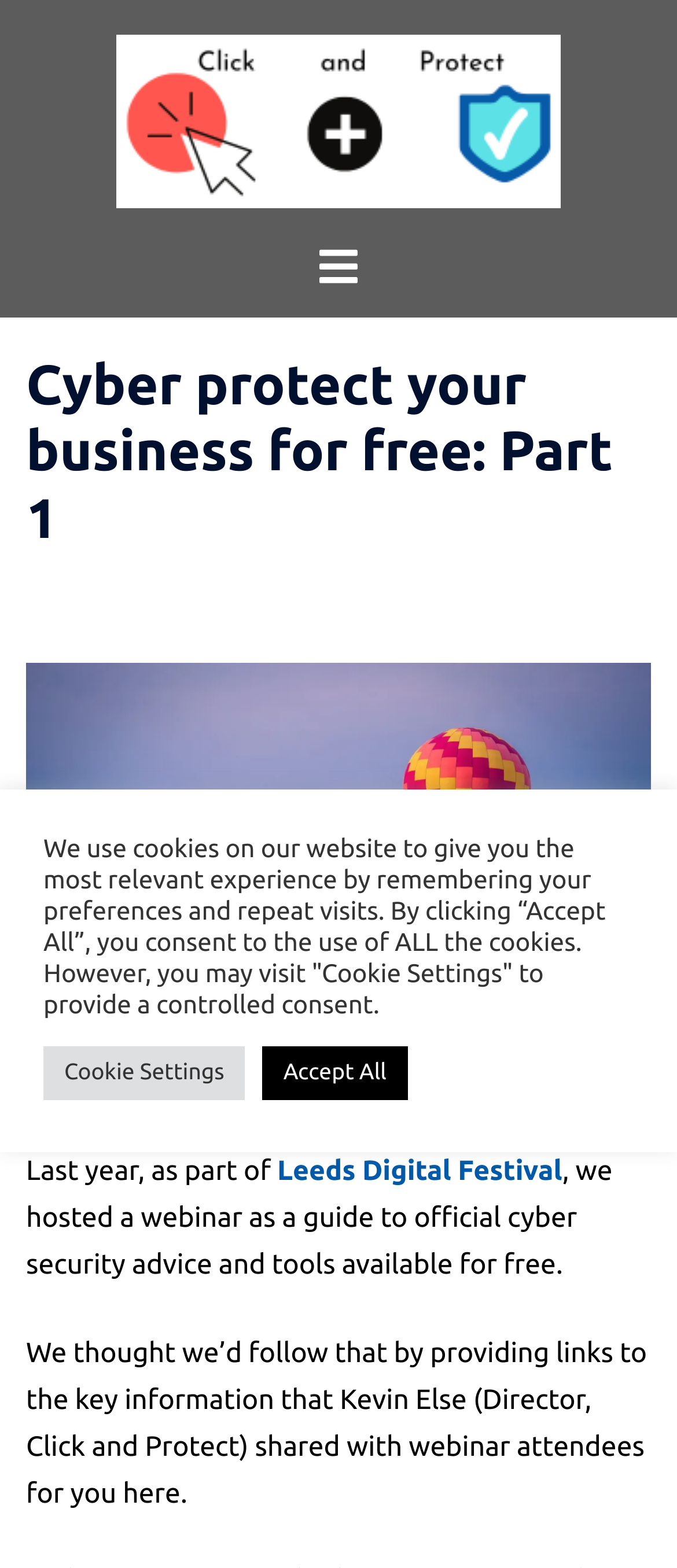What is the name of the festival mentioned on the webpage?
Provide a thorough and detailed answer to the question.

The answer can be found by reading the text on the webpage, which mentions that the company hosted a webinar as part of the Leeds Digital Festival.